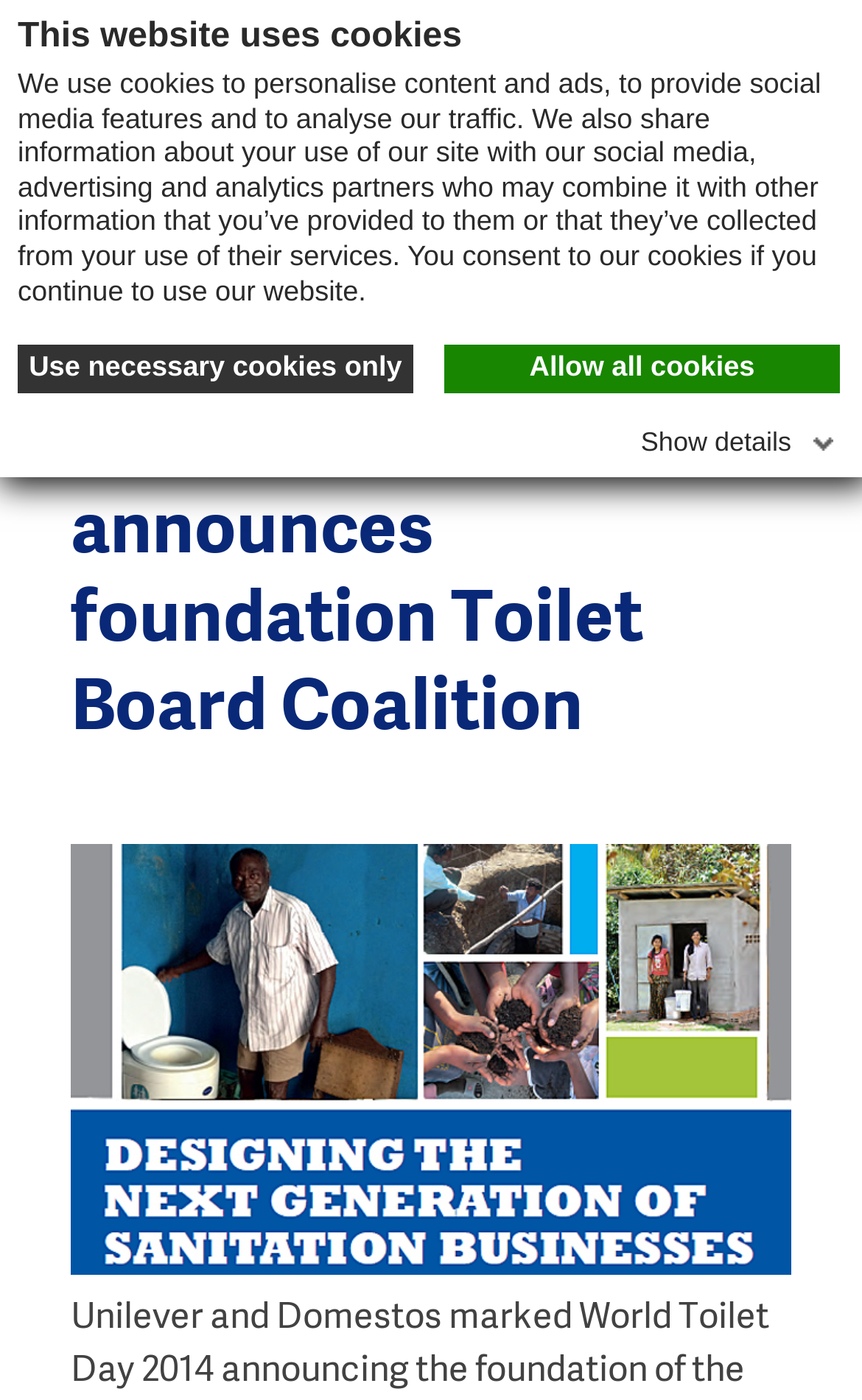Give a concise answer of one word or phrase to the question: 
What is the purpose of the button at the top right corner?

Close